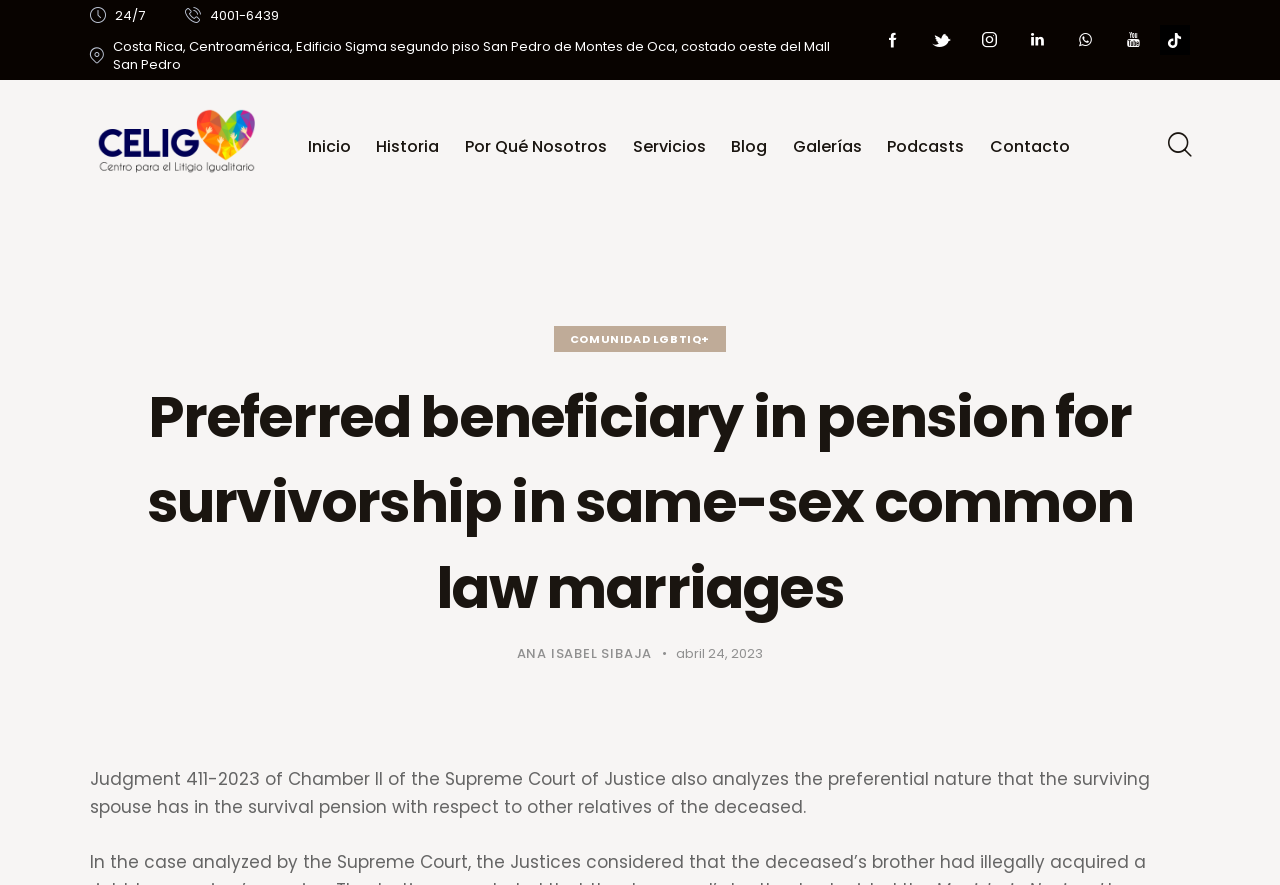Utilize the information from the image to answer the question in detail:
What is the name of the law firm?

The name of the law firm can be found in the top-left corner of the webpage, where it says 'CELIG - Firma Legal para la comunidad LGBTIQ+'.